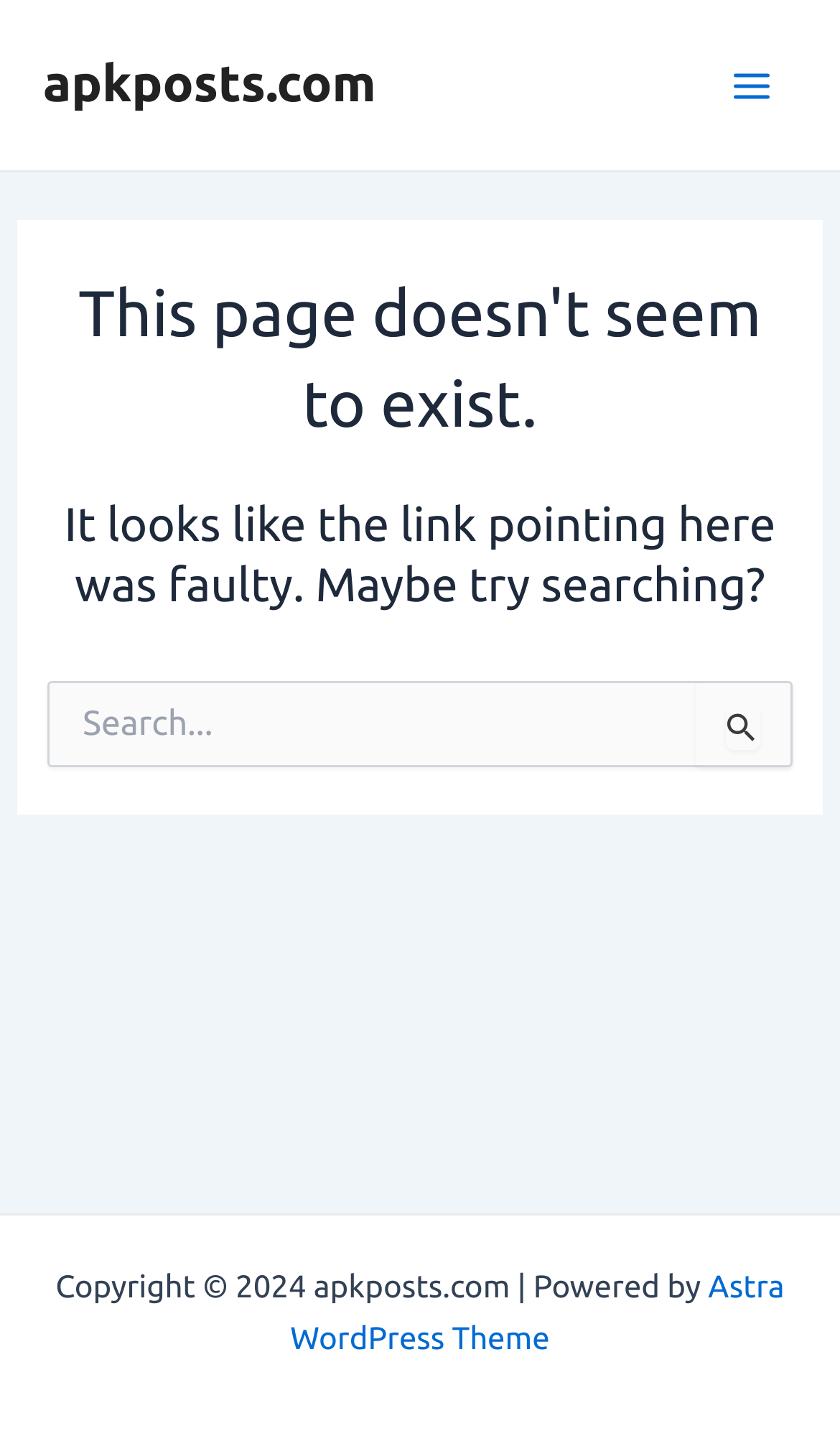Examine the screenshot and answer the question in as much detail as possible: What is the theme used by the website?

The theme used by the website can be found at the bottom of the page, where it says 'Powered by Astra WordPress Theme'.